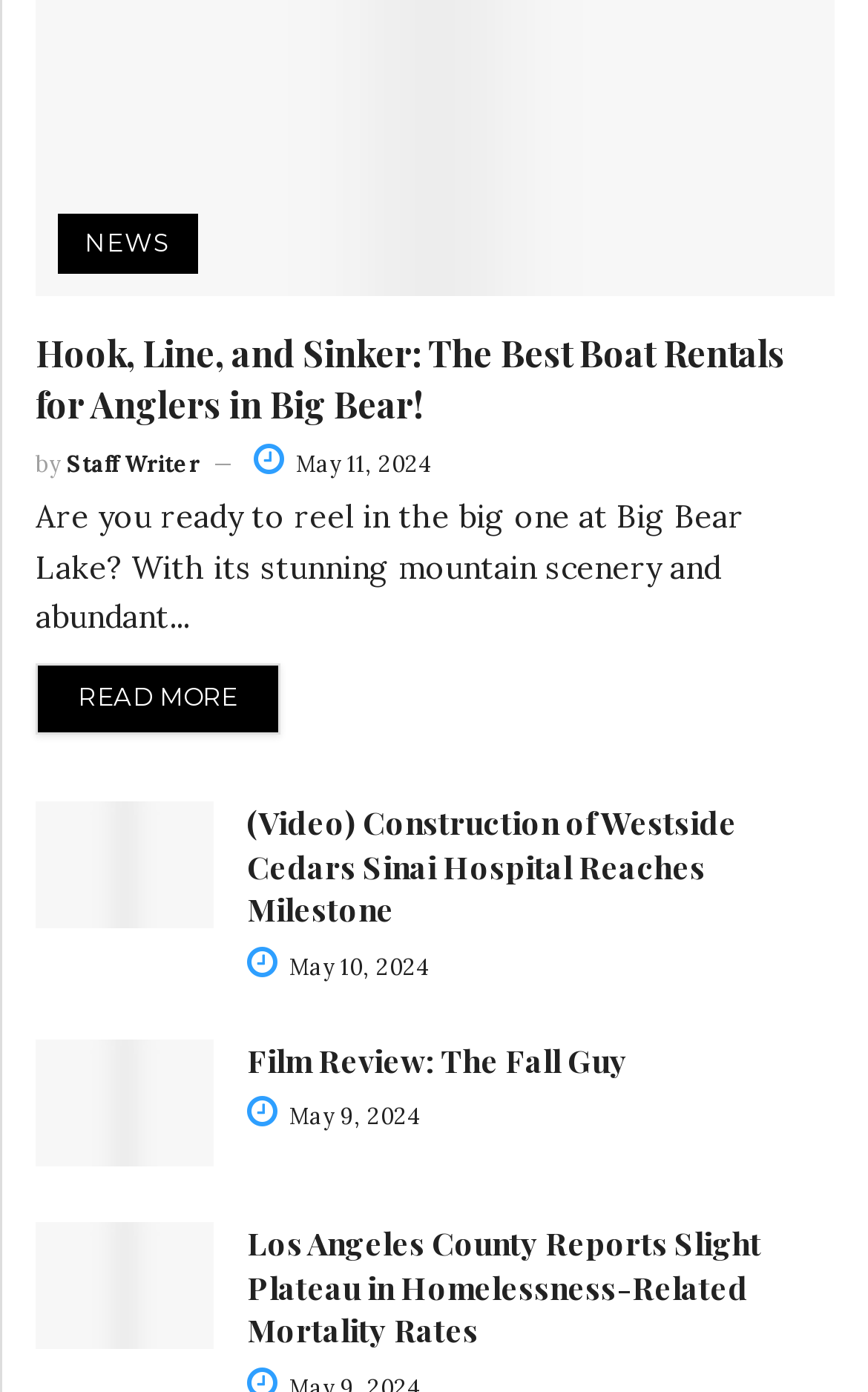Who is the author of the second article?
From the image, respond using a single word or phrase.

Staff Writer